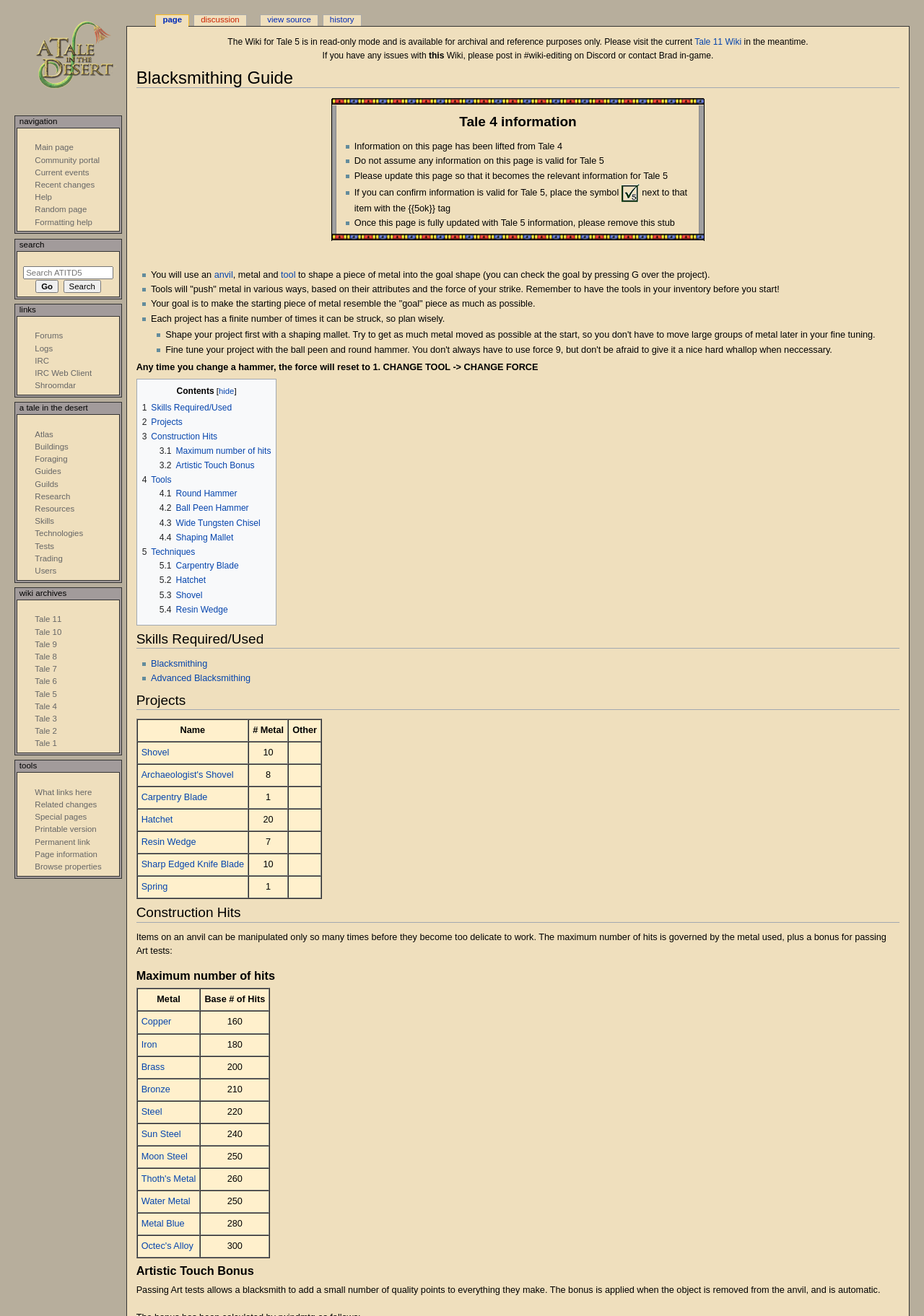What is required to shape a piece of metal?
Please ensure your answer to the question is detailed and covers all necessary aspects.

According to the webpage, to shape a piece of metal, you will need an anvil, metal, and a tool. The tool will 'push' the metal in various ways based on its attributes and the force of your strike.